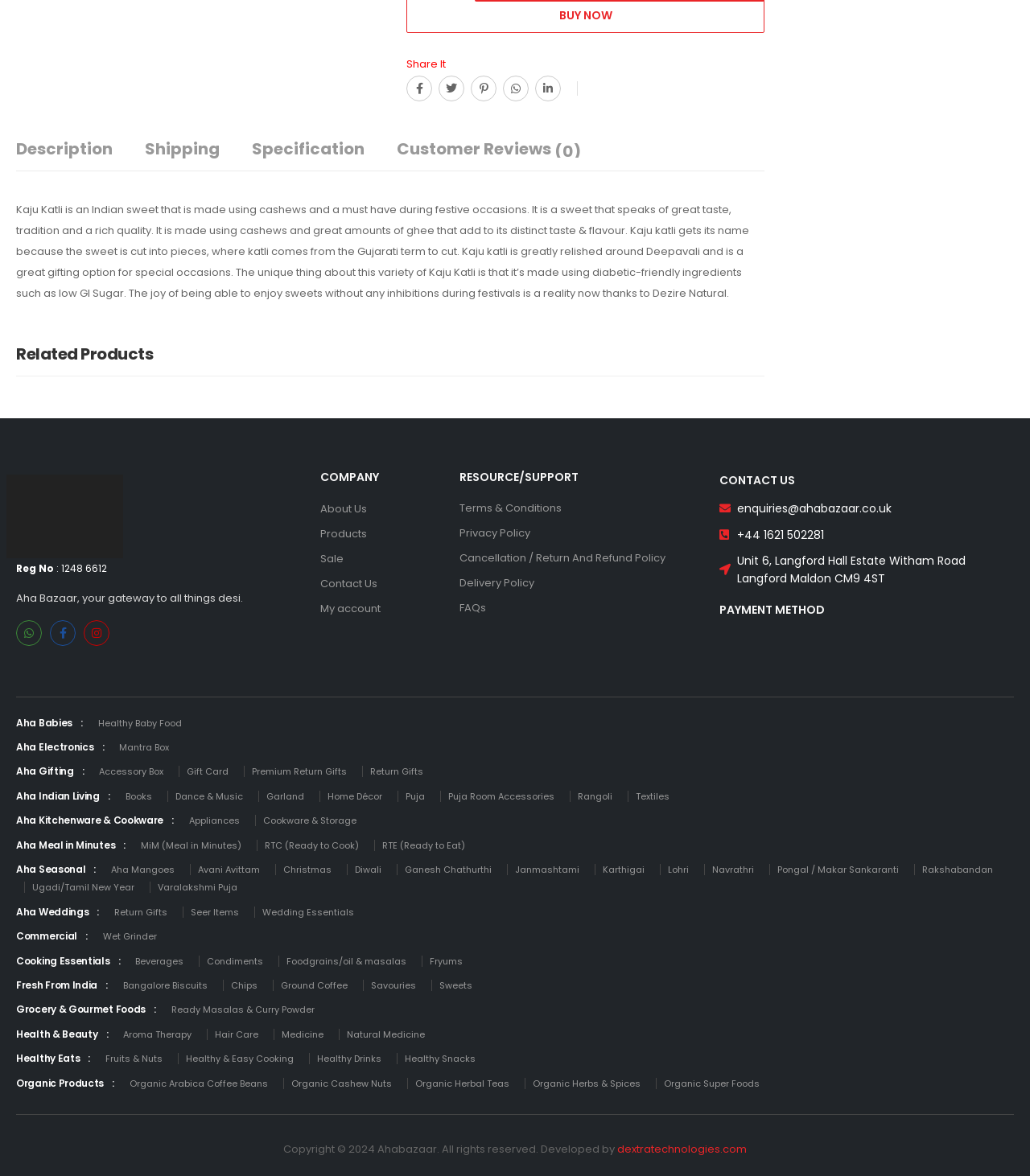What is the name of the Indian sweet described on this page?
Look at the image and answer the question with a single word or phrase.

Kaju Katli